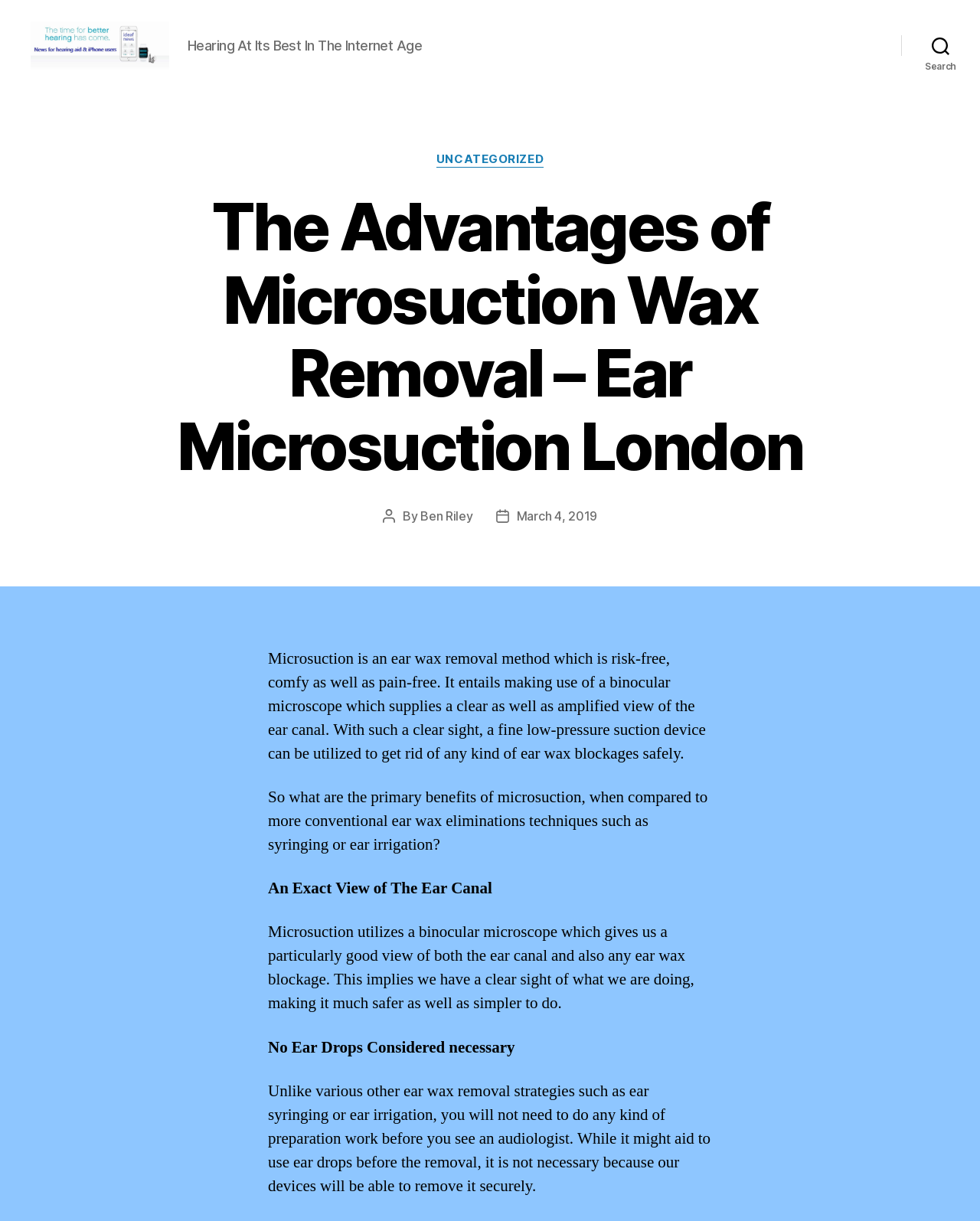From the screenshot, find the bounding box of the UI element matching this description: "March 4, 2019". Supply the bounding box coordinates in the form [left, top, right, bottom], each a float between 0 and 1.

[0.527, 0.433, 0.609, 0.445]